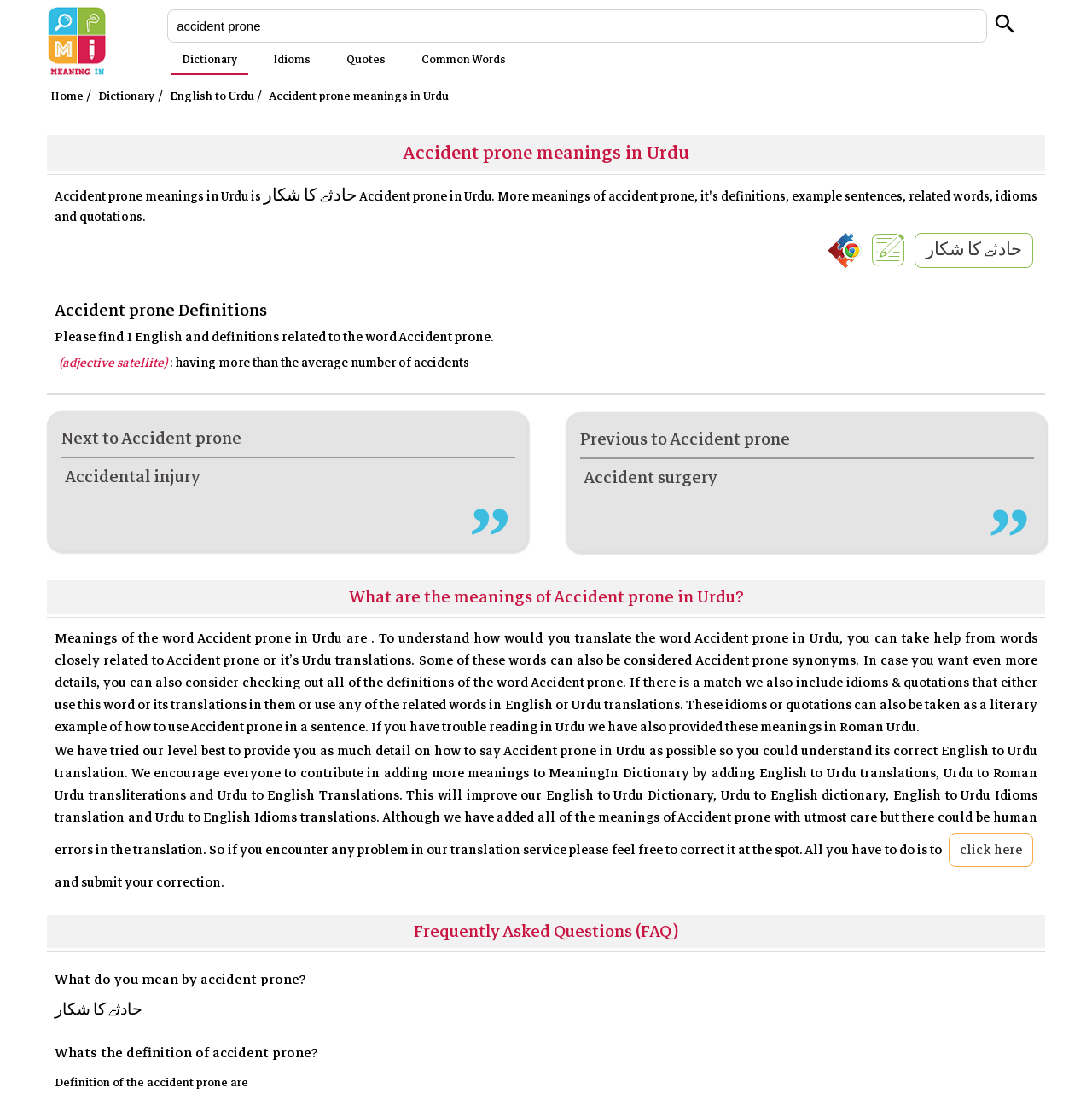Determine the bounding box coordinates for the UI element described. Format the coordinates as (top-left x, top-left y, bottom-right x, bottom-right y) and ensure all values are between 0 and 1. Element description: Dictionary

[0.09, 0.078, 0.142, 0.096]